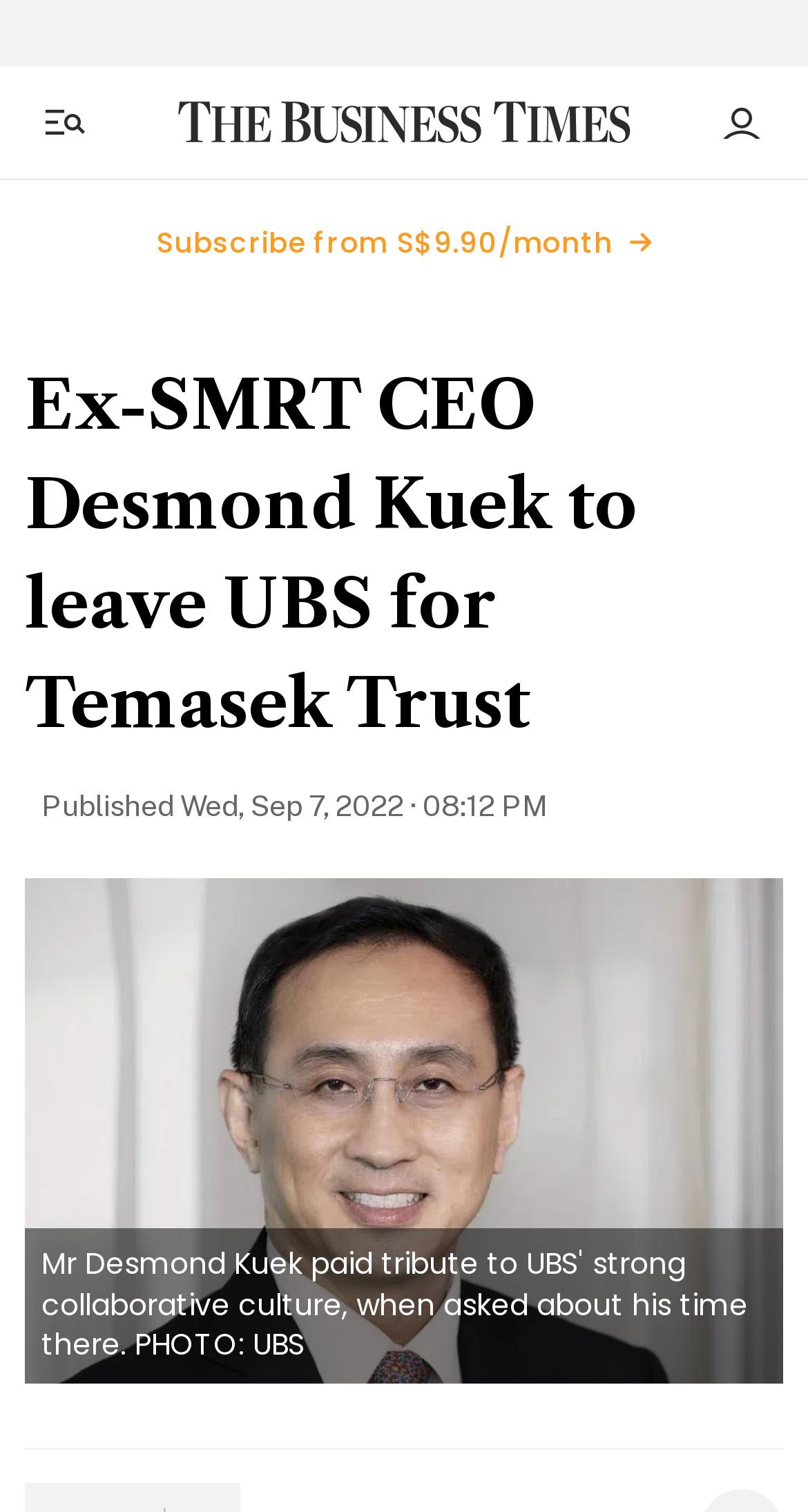Can you give a comprehensive explanation to the question given the content of the image?
What is the date of the article?

The date of the article can be found in the StaticText element 'Wed, Sep 7, 2022 · 08:12 PM', which indicates the publication date and time of the article.